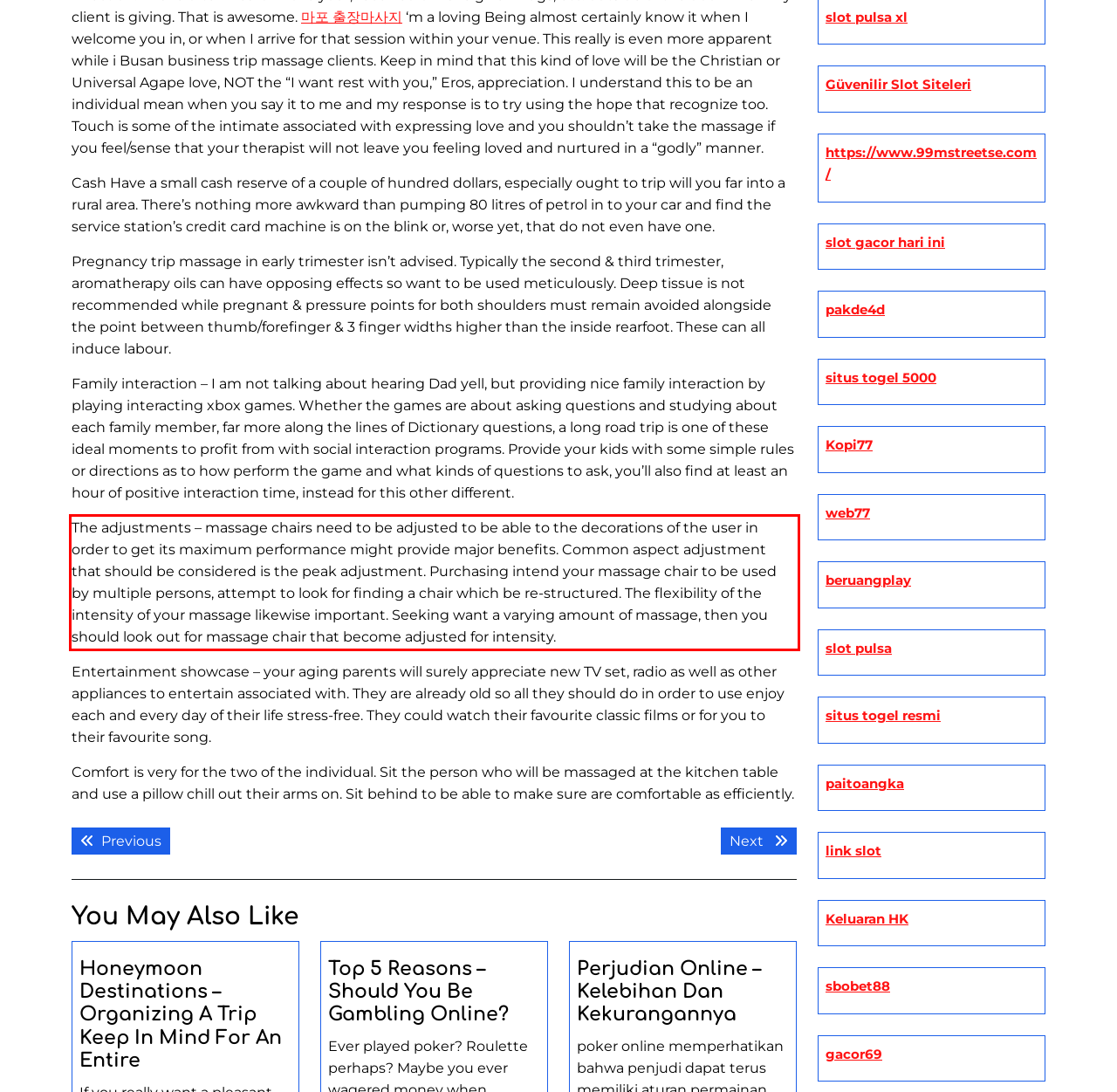Examine the webpage screenshot and use OCR to obtain the text inside the red bounding box.

The adjustments – massage chairs need to be adjusted to be able to the decorations of the user in order to get its maximum performance might provide major benefits. Common aspect adjustment that should be considered is the peak adjustment. Purchasing intend your massage chair to be used by multiple persons, attempt to look for finding a chair which be re-structured. The flexibility of the intensity of your massage likewise important. Seeking want a varying amount of massage, then you should look out for massage chair that become adjusted for intensity.